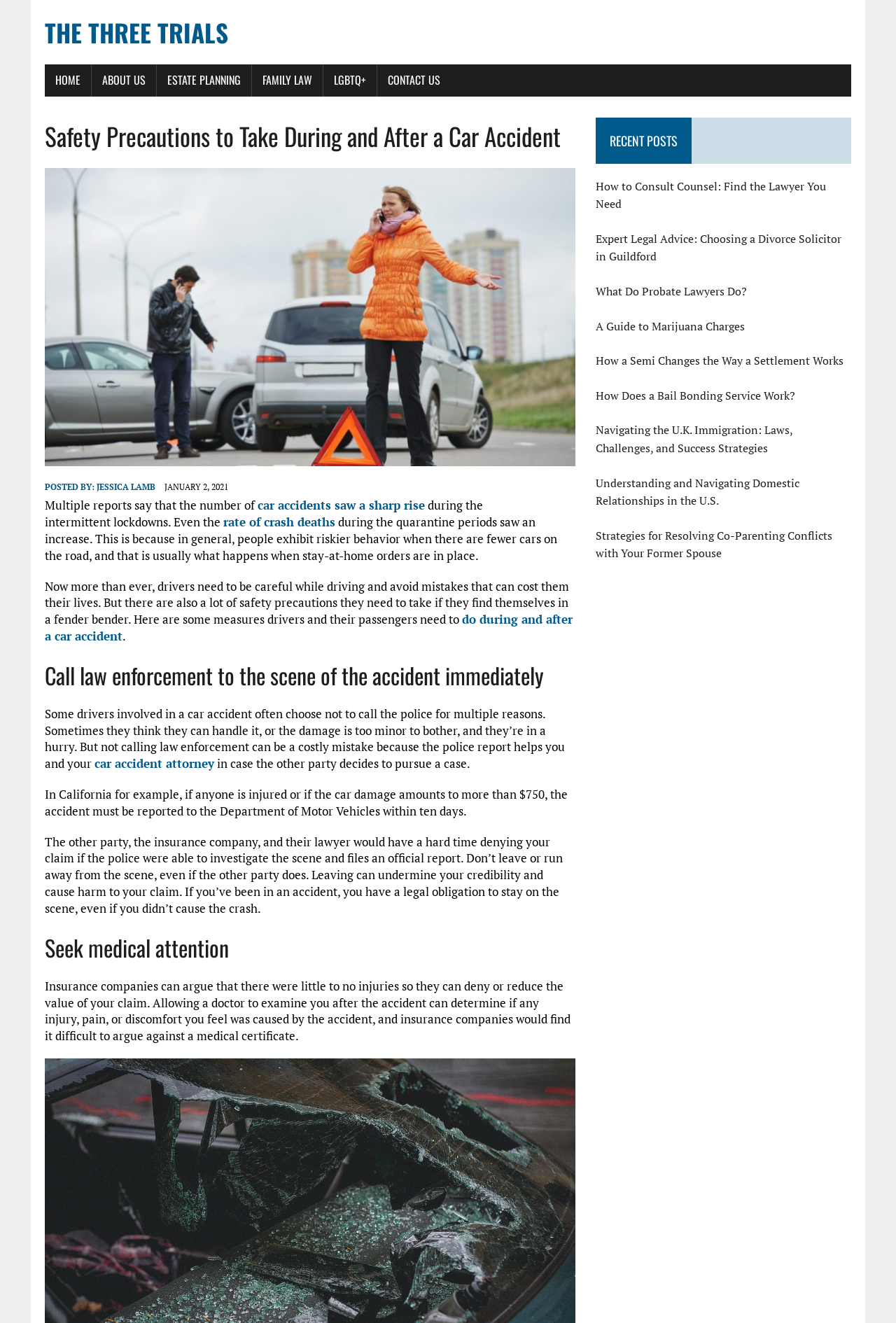Generate a comprehensive caption for the webpage you are viewing.

This webpage is about safety precautions to take during and after a car accident. At the top, there is a header with the title "How to Protect Yourself During and After a Car Accident - The Three Trials" and a link to "The Three Trials". Below this, there is a navigation menu with links to "HOME", "ABOUT US", "ESTATE PLANNING", "FAMILY LAW", "LGBTQ+", and "CONTACT US".

The main content of the webpage is divided into sections. The first section has a heading "Safety Precautions to Take During and After a Car Accident" and a figure. Below this, there is a paragraph of text that discusses the importance of taking safety precautions during and after a car accident, citing statistics on the rise of car accidents during lockdowns.

The next section has a heading "Call law enforcement to the scene of the accident immediately" and discusses the importance of calling the police after a car accident, even if the damage seems minor. This section also mentions the role of a car accident attorney and the importance of staying at the scene of the accident.

The following section has a heading "Seek medical attention" and discusses the importance of seeking medical attention after a car accident, even if injuries seem minor. This section also mentions the role of insurance companies and the importance of getting a medical certificate to support a claim.

On the right side of the webpage, there is a section with a heading "RECENT POSTS" that lists several links to other articles, including "How to Consult Counsel: Find the Lawyer You Need", "Expert Legal Advice: Choosing a Divorce Solicitor in Guildford", and others.